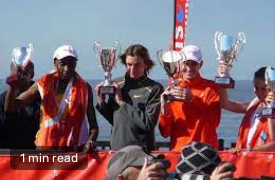How many competitors are flanking the central figure?
Give a detailed response to the question by analyzing the screenshot.

The caption states that 'flanking them are two other competitors', implying that there are two athletes standing on either side of the central figure.